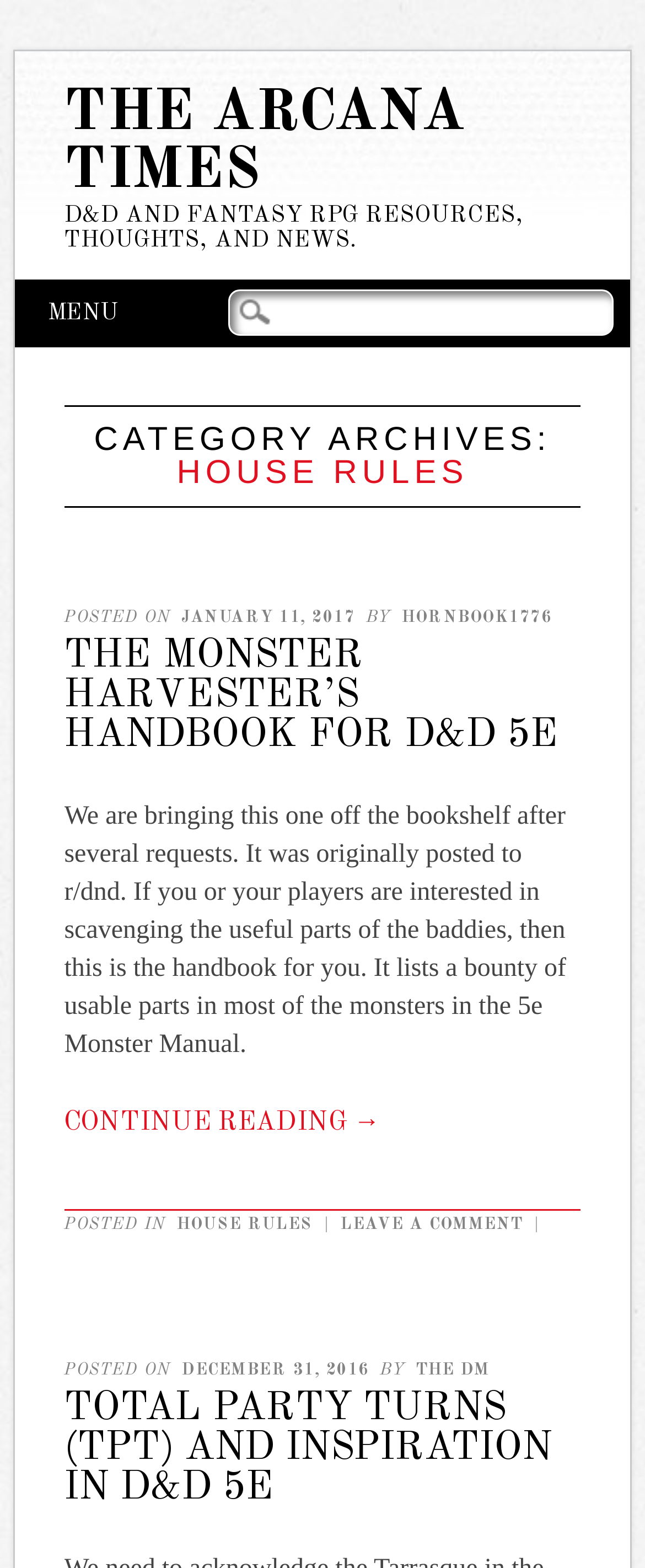Use the information in the screenshot to answer the question comprehensively: What is the category of the current page?

The category of the current page can be found in the heading element that says 'CATEGORY ARCHIVES: HOUSE RULES'. This heading is located below the main menu and above the article section.